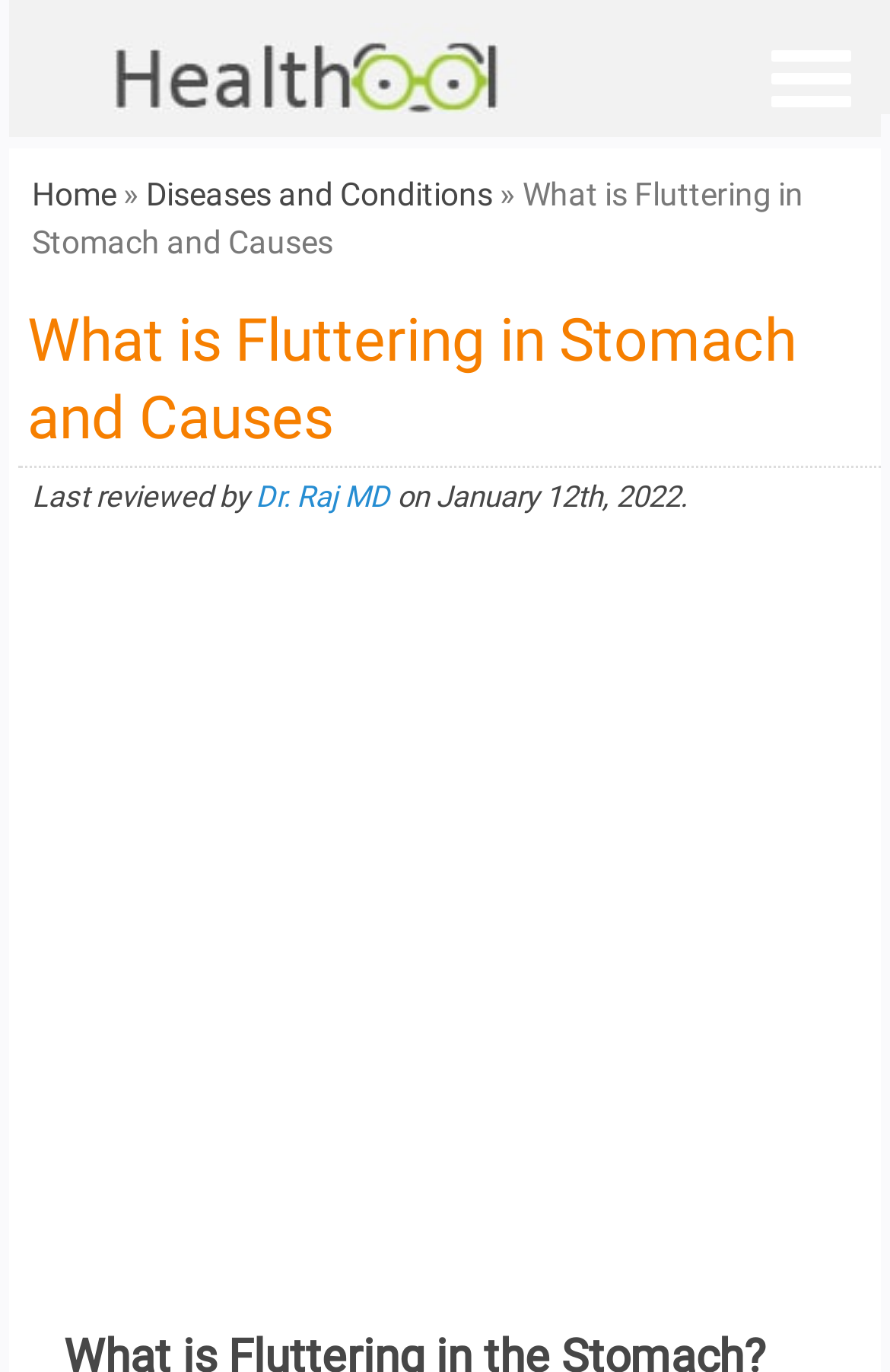What is the title of the article?
From the image, provide a succinct answer in one word or a short phrase.

What is Fluttering in Stomach and Causes